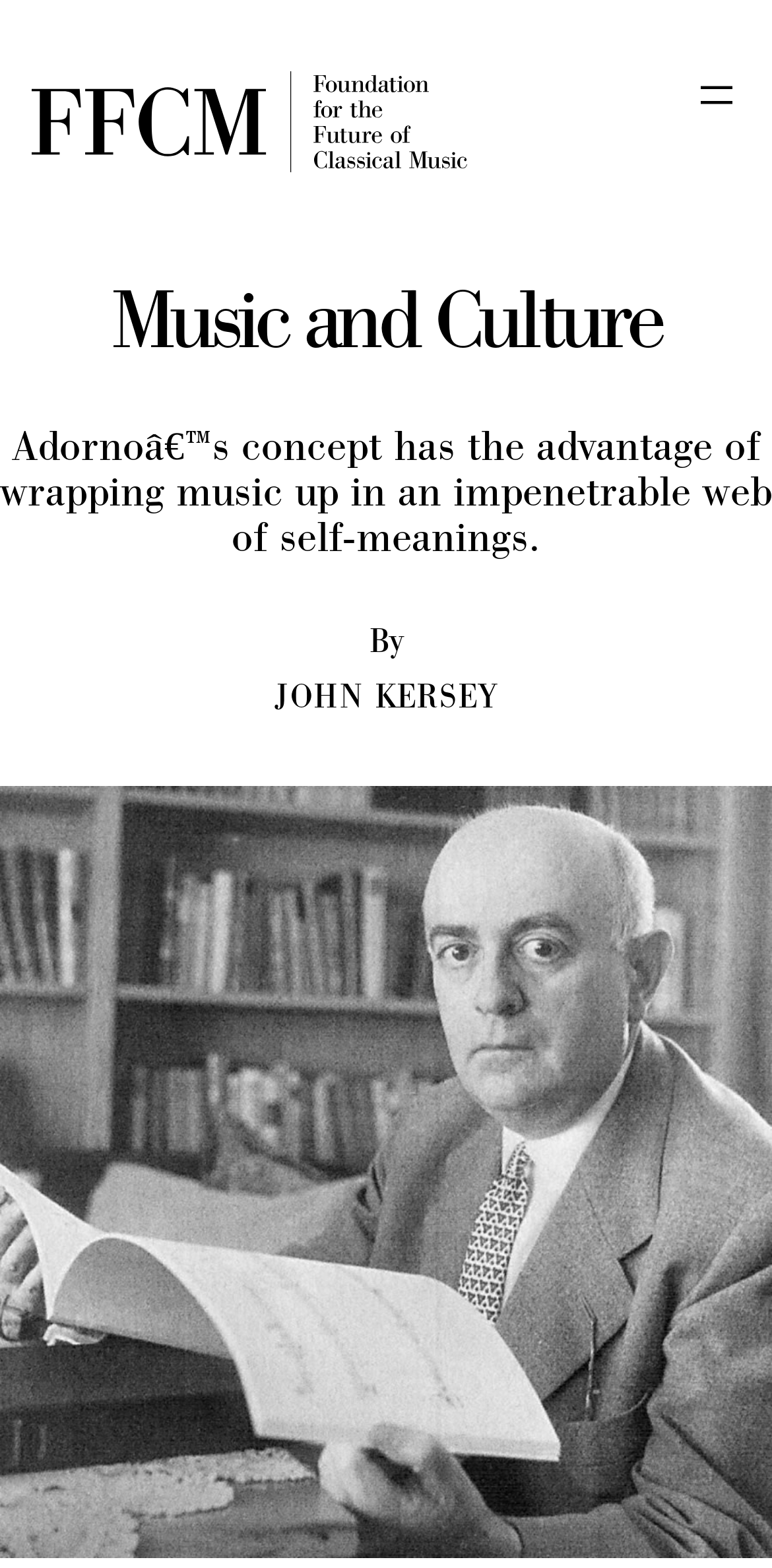From the details in the image, provide a thorough response to the question: Who wrote the article?

I found the answer by looking at the StaticText element with the text 'JOHN KERSEY' which is located below the heading 'Music and Culture'.